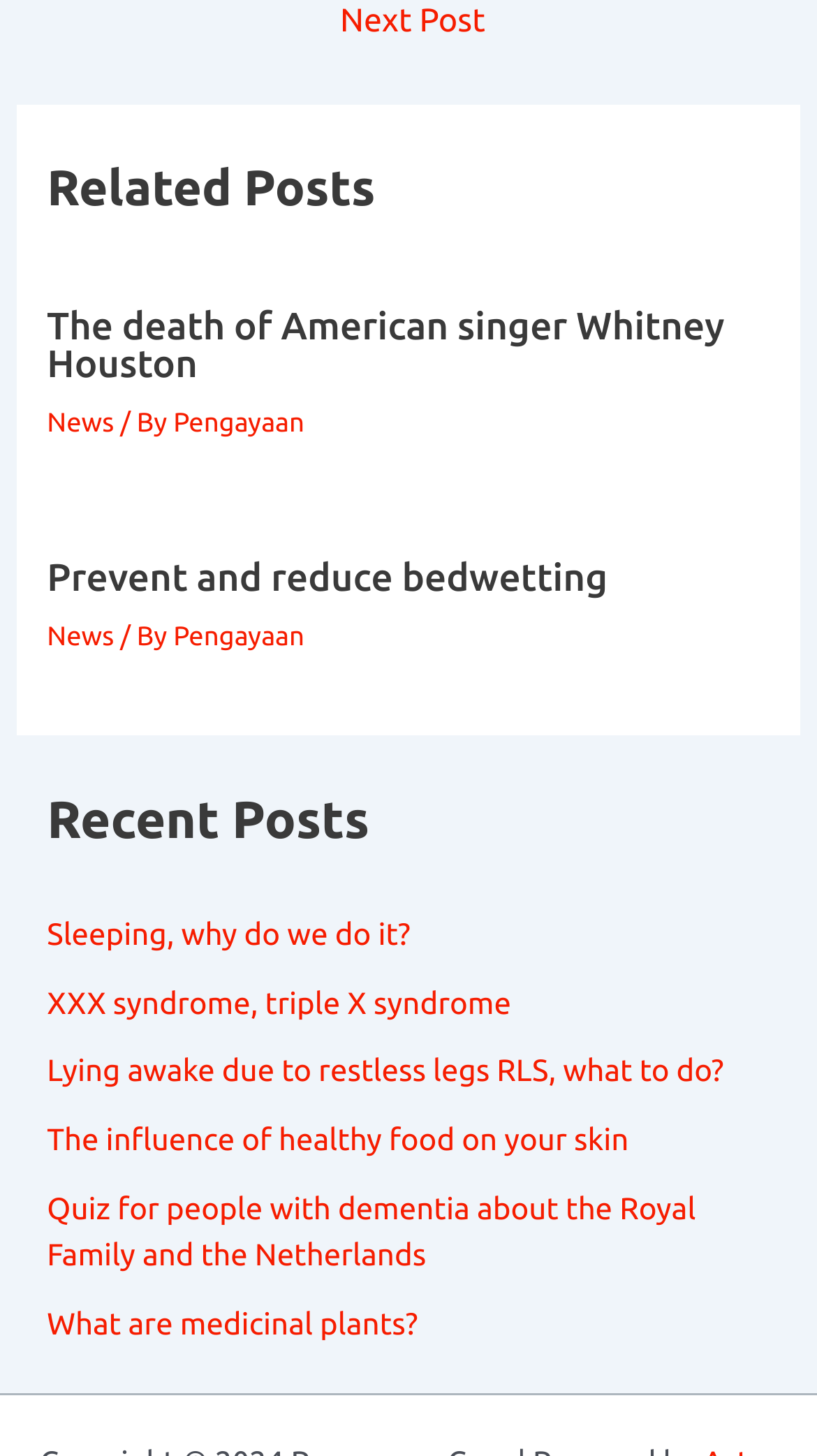Please identify the bounding box coordinates of the area that needs to be clicked to follow this instruction: "Read 'What are medicinal plants?'".

[0.058, 0.896, 0.511, 0.921]